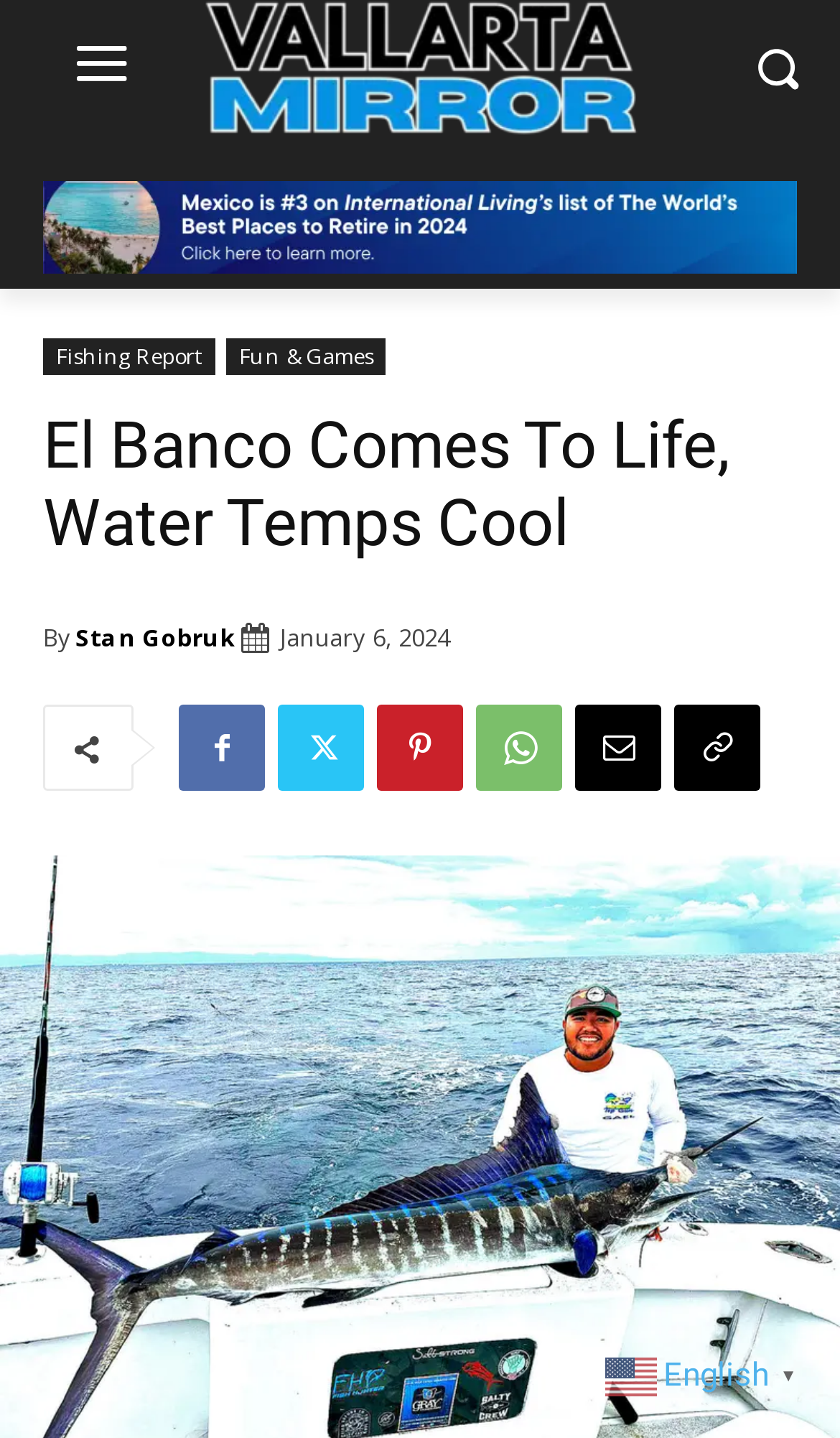Identify and provide the text content of the webpage's primary headline.

El Banco Comes To Life, Water Temps Cool